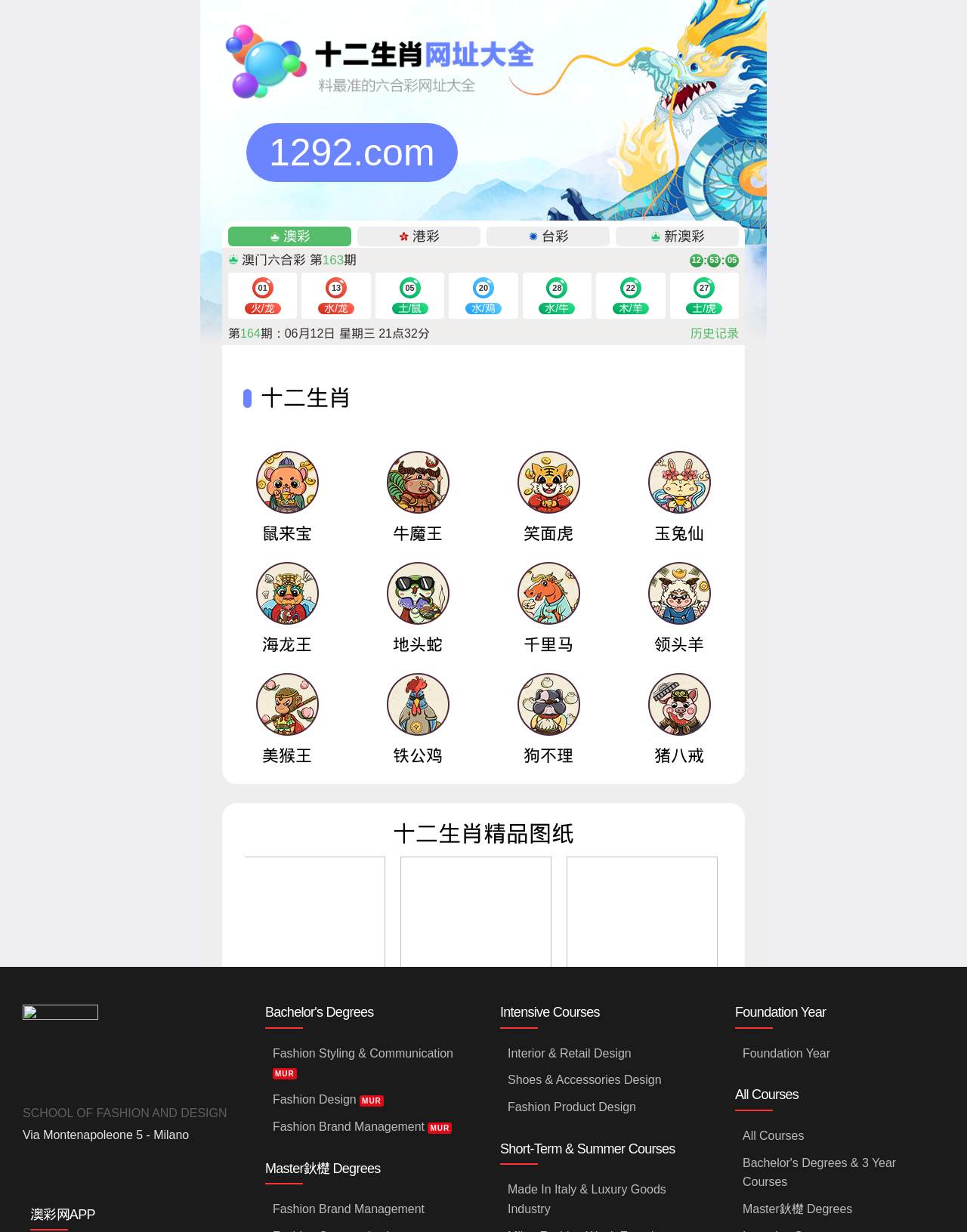Find the coordinates for the bounding box of the element with this description: "Nancy Wright".

None